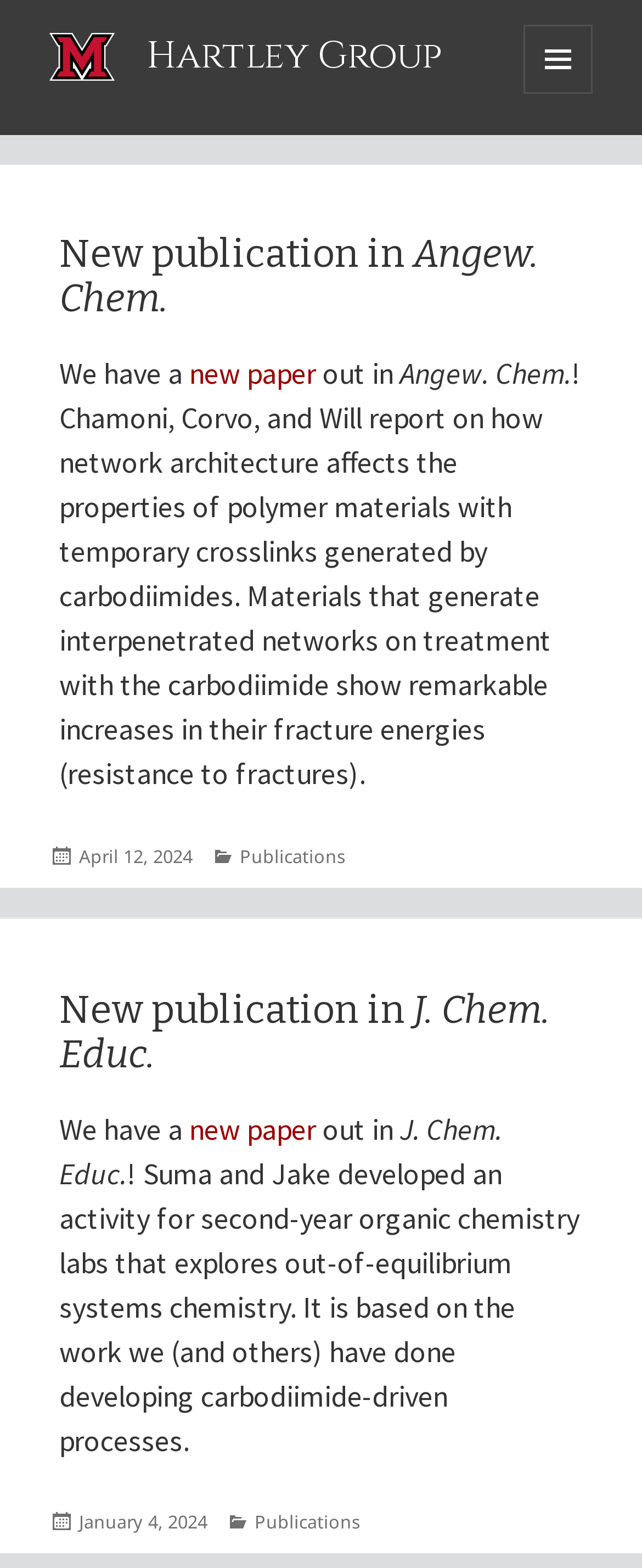Please specify the bounding box coordinates of the area that should be clicked to accomplish the following instruction: "Check the publication date". The coordinates should consist of four float numbers between 0 and 1, i.e., [left, top, right, bottom].

[0.123, 0.538, 0.3, 0.555]